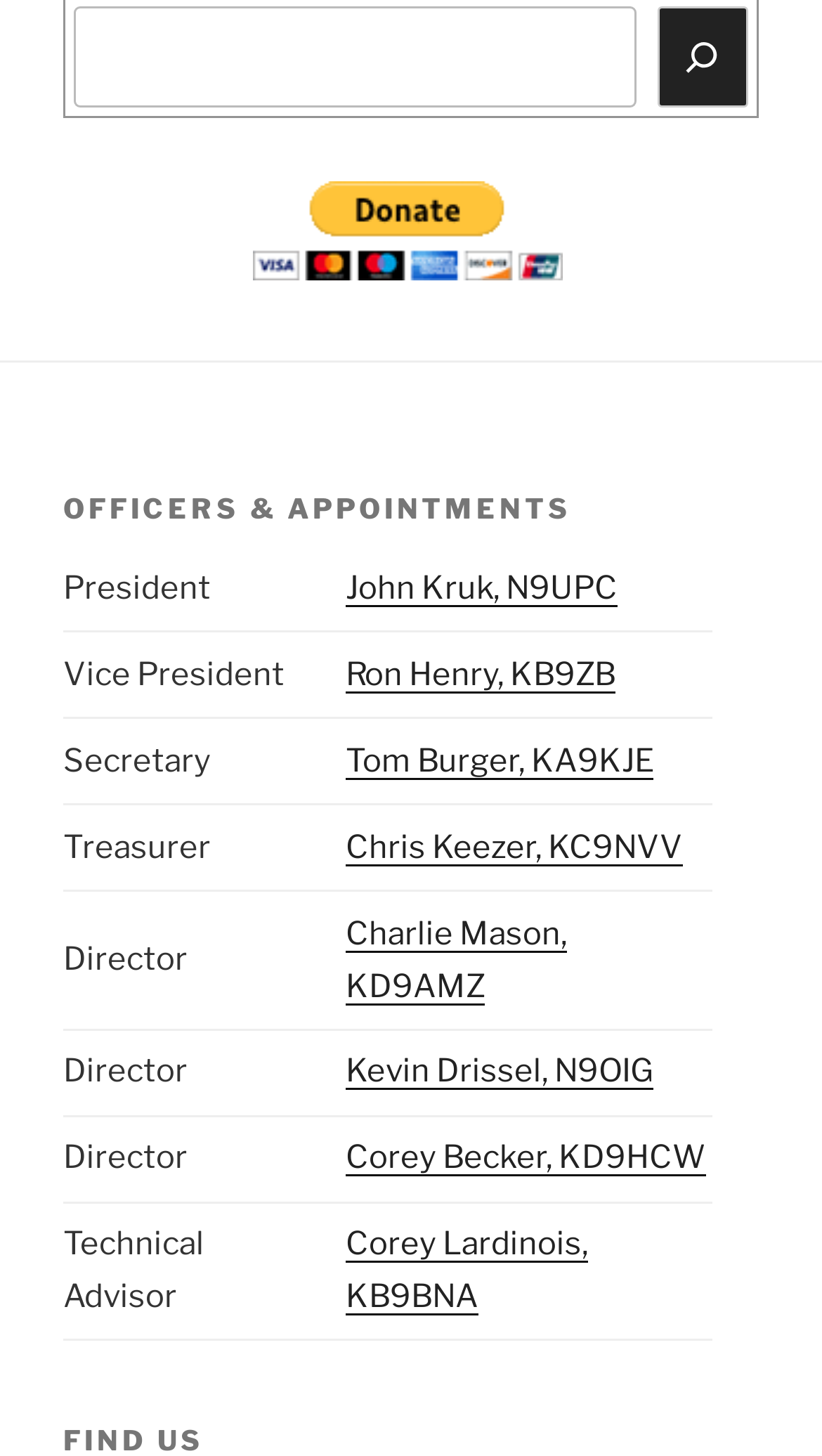Specify the bounding box coordinates of the element's region that should be clicked to achieve the following instruction: "Search for something". The bounding box coordinates consist of four float numbers between 0 and 1, in the format [left, top, right, bottom].

[0.09, 0.004, 0.773, 0.073]